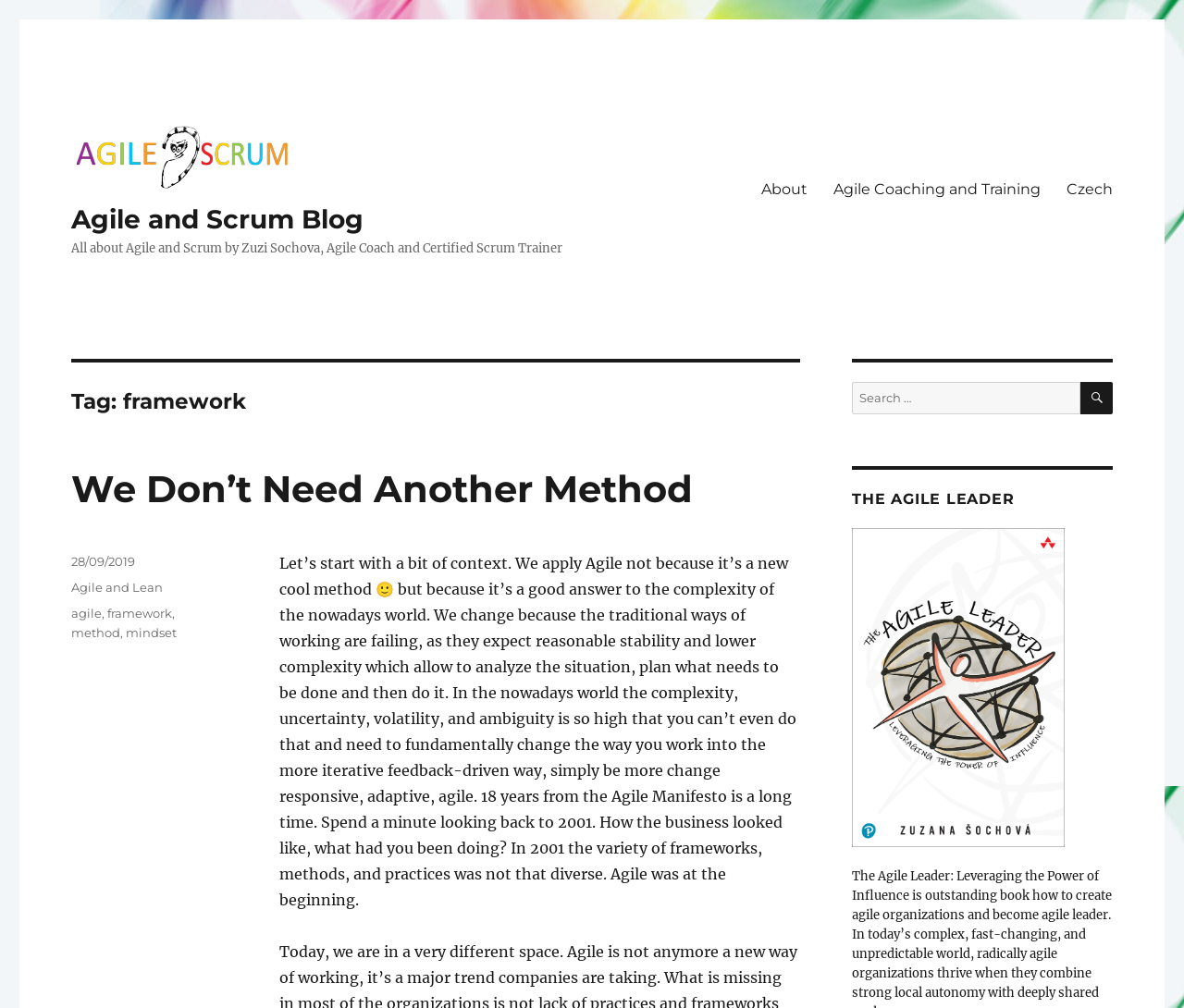Can you show the bounding box coordinates of the region to click on to complete the task described in the instruction: "Visit the About page"?

[0.632, 0.168, 0.693, 0.207]